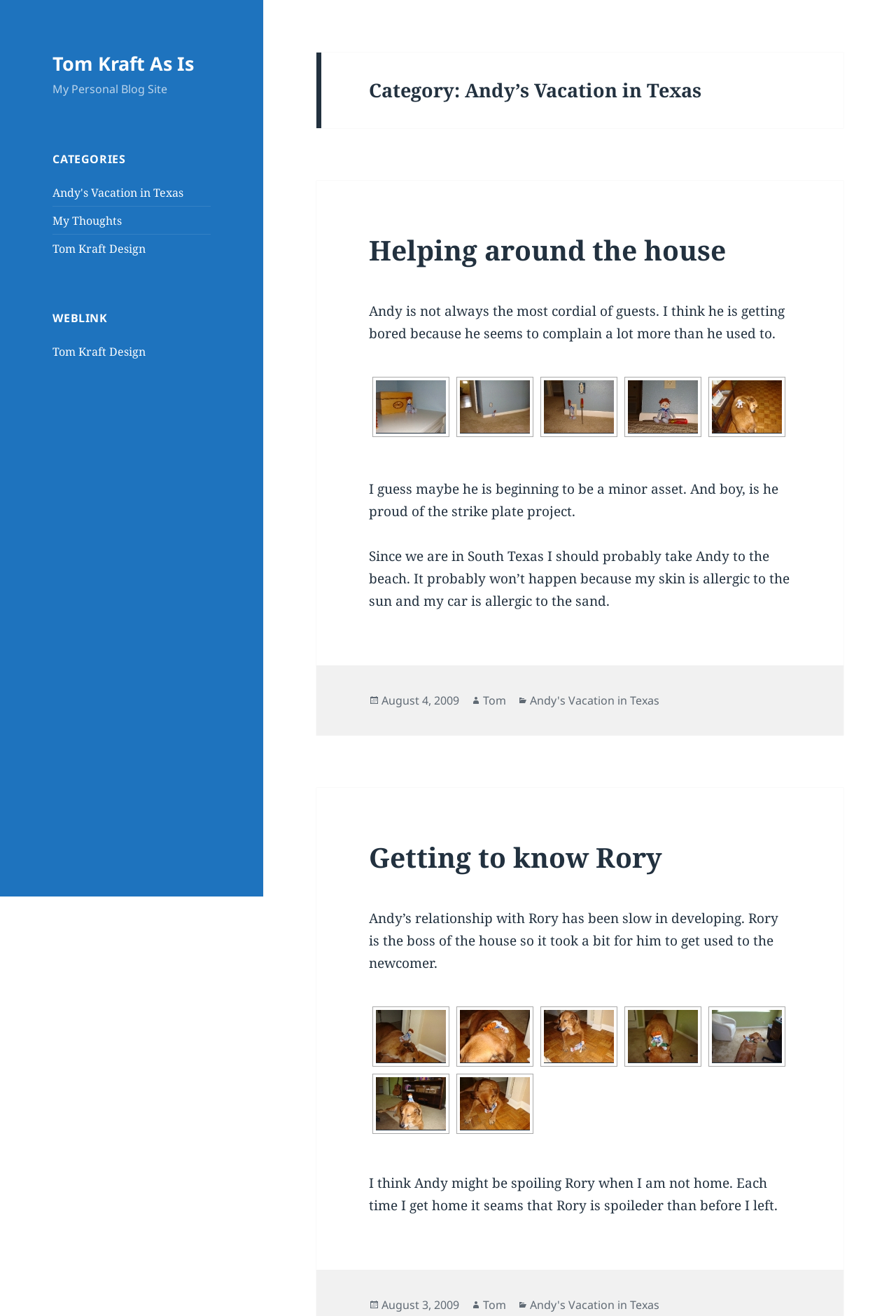Please analyze the image and give a detailed answer to the question:
What is the relationship between Andy and Rory?

I determined this by reading the text, which describes their interactions and shows images of them together, indicating a friendly relationship.